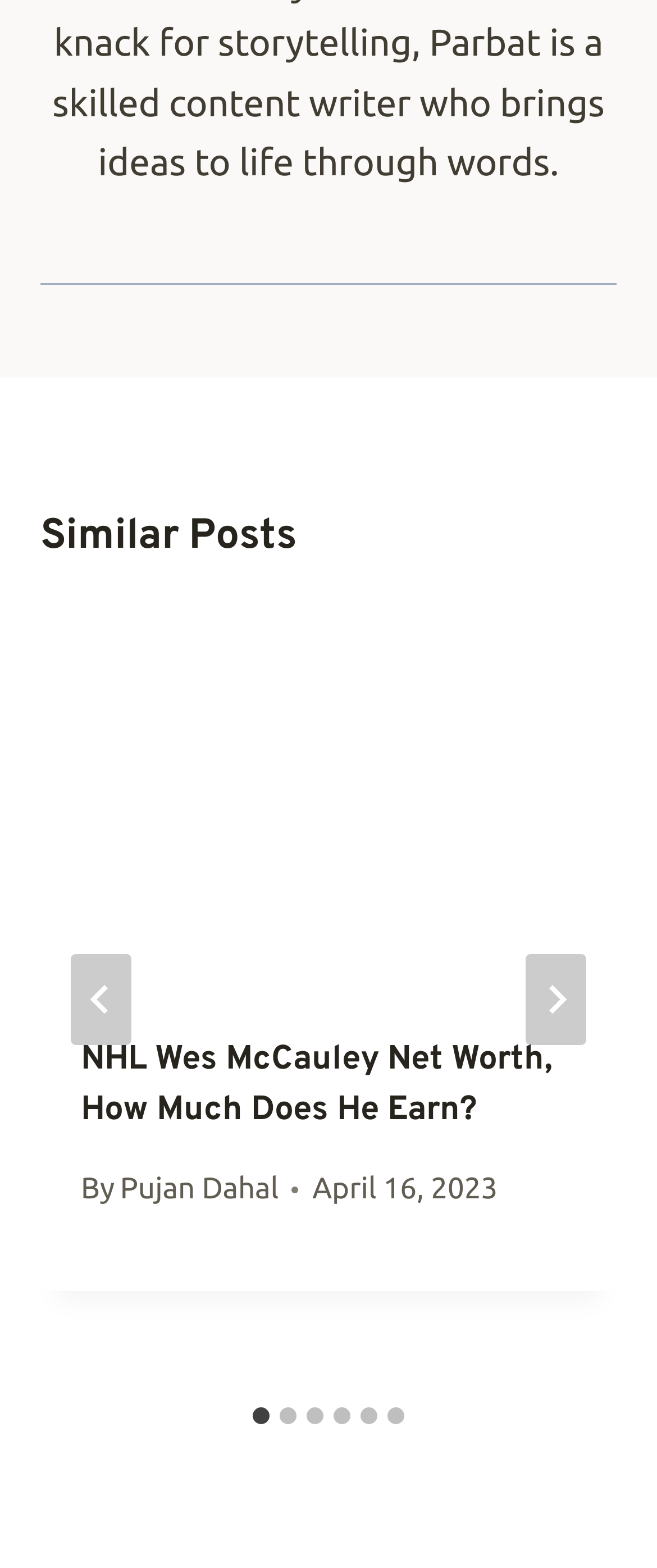What is the purpose of the 'Go to last slide' button?
Examine the screenshot and reply with a single word or phrase.

To navigate to the last slide